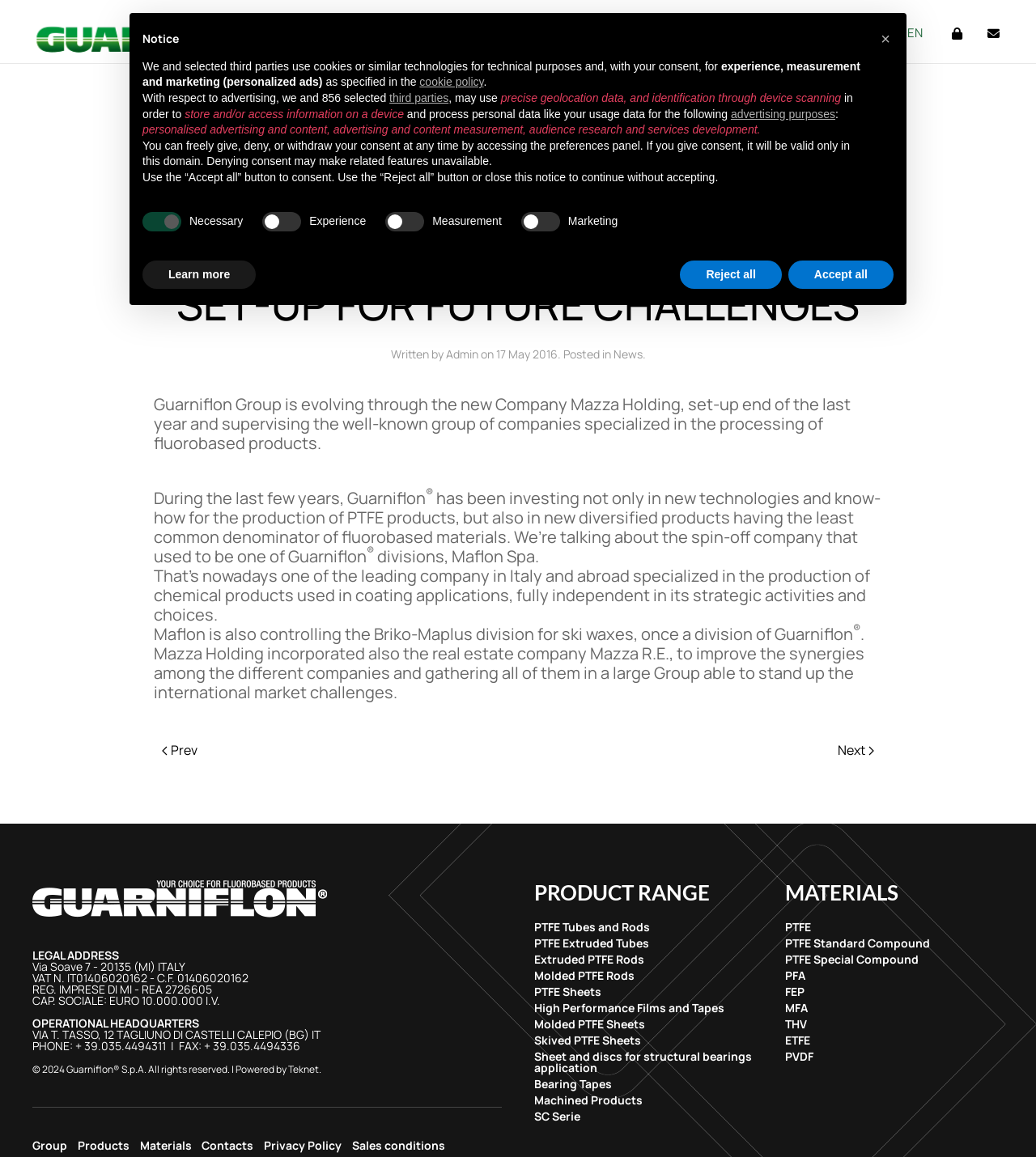Give a short answer using one word or phrase for the question:
What is the VAT number of the company?

IT01406020162